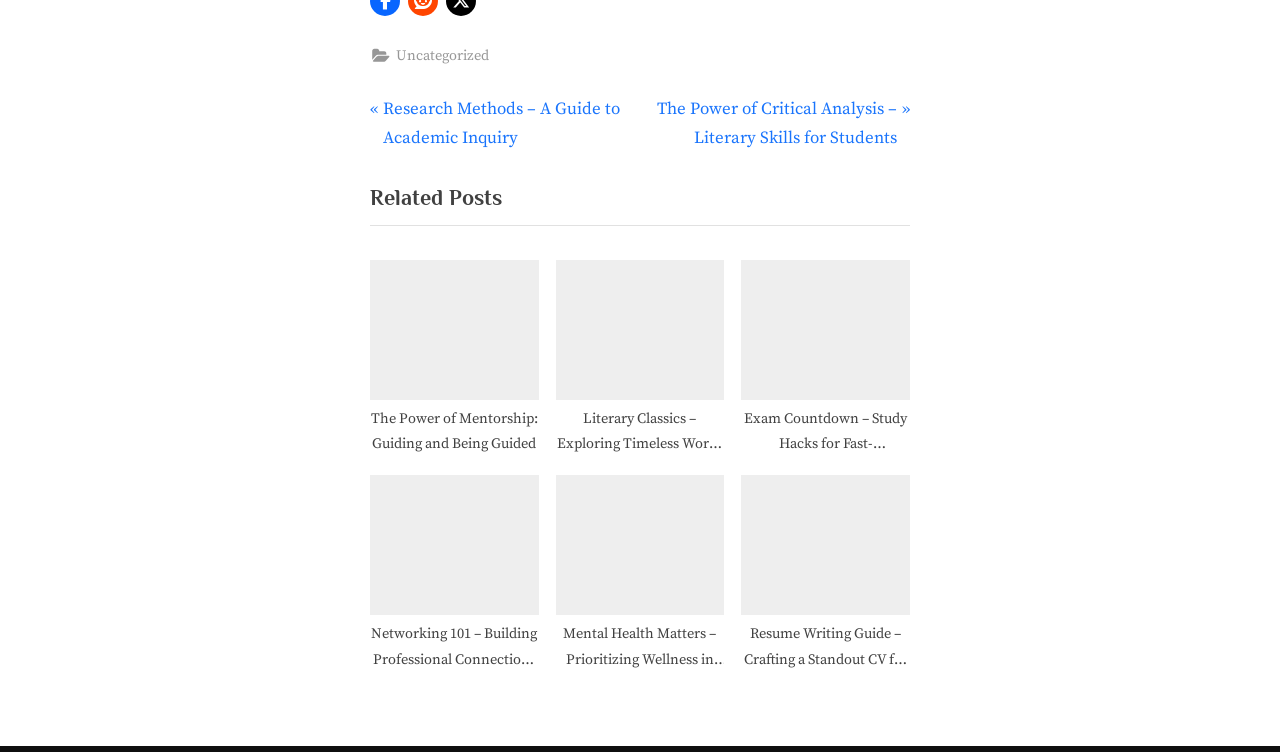Show the bounding box coordinates of the region that should be clicked to follow the instruction: "go to next post."

[0.504, 0.126, 0.711, 0.205]